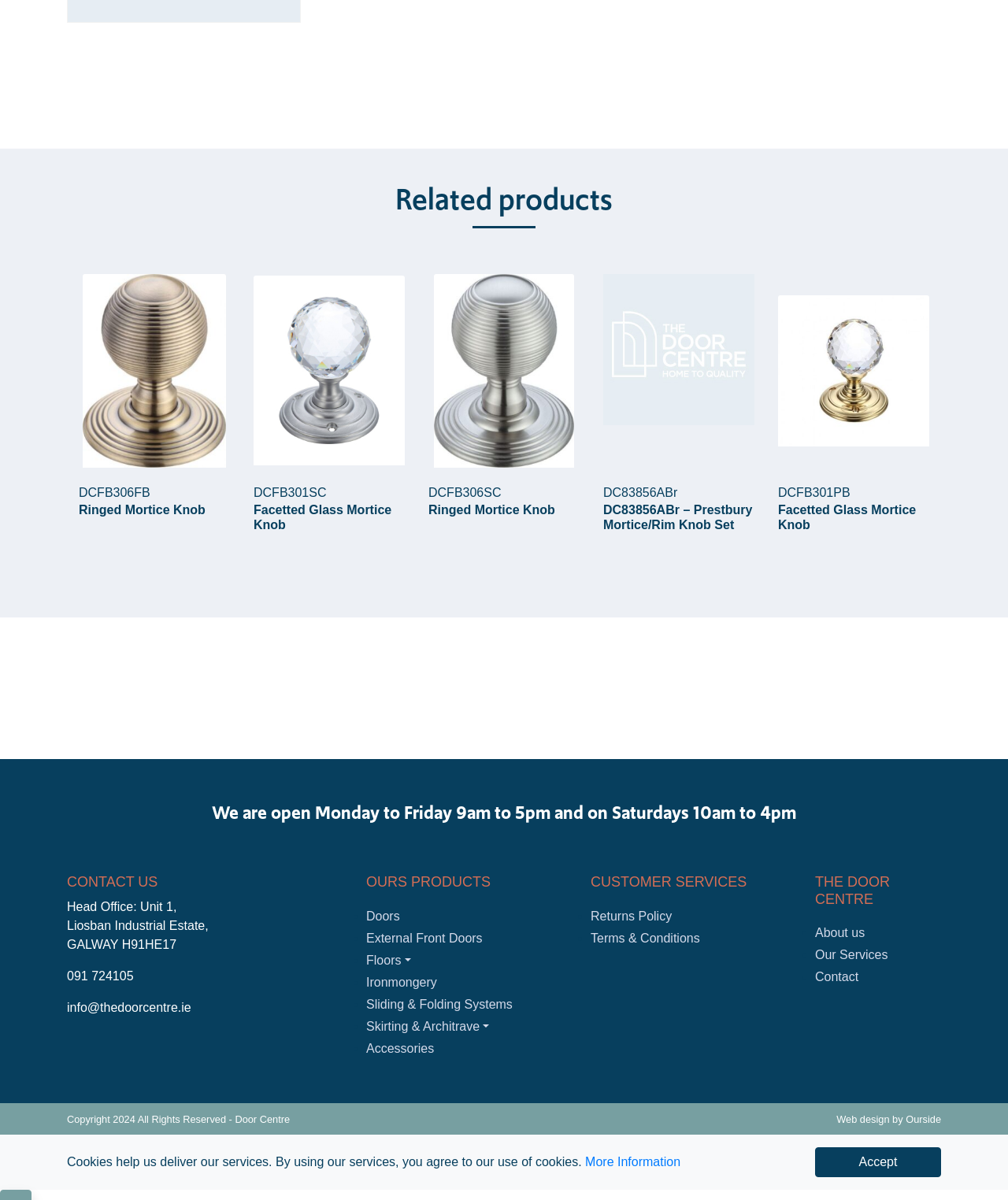Locate the bounding box coordinates for the element described below: "DCFB306SCRinged Mortice Knob". The coordinates must be four float values between 0 and 1, formatted as [left, top, right, bottom].

[0.425, 0.386, 0.575, 0.418]